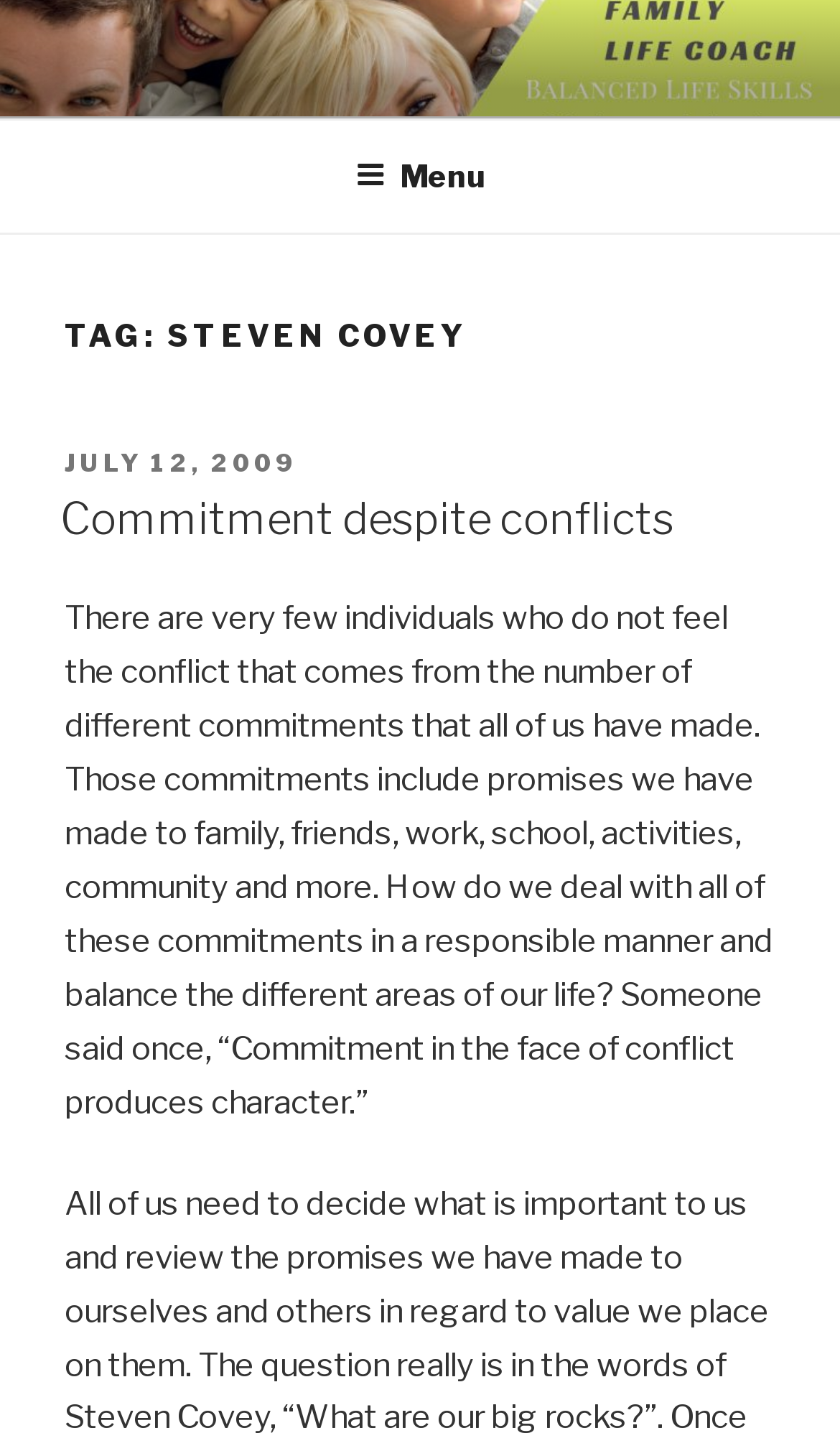Provide your answer in one word or a succinct phrase for the question: 
What is the topic of the article?

Commitment despite conflicts